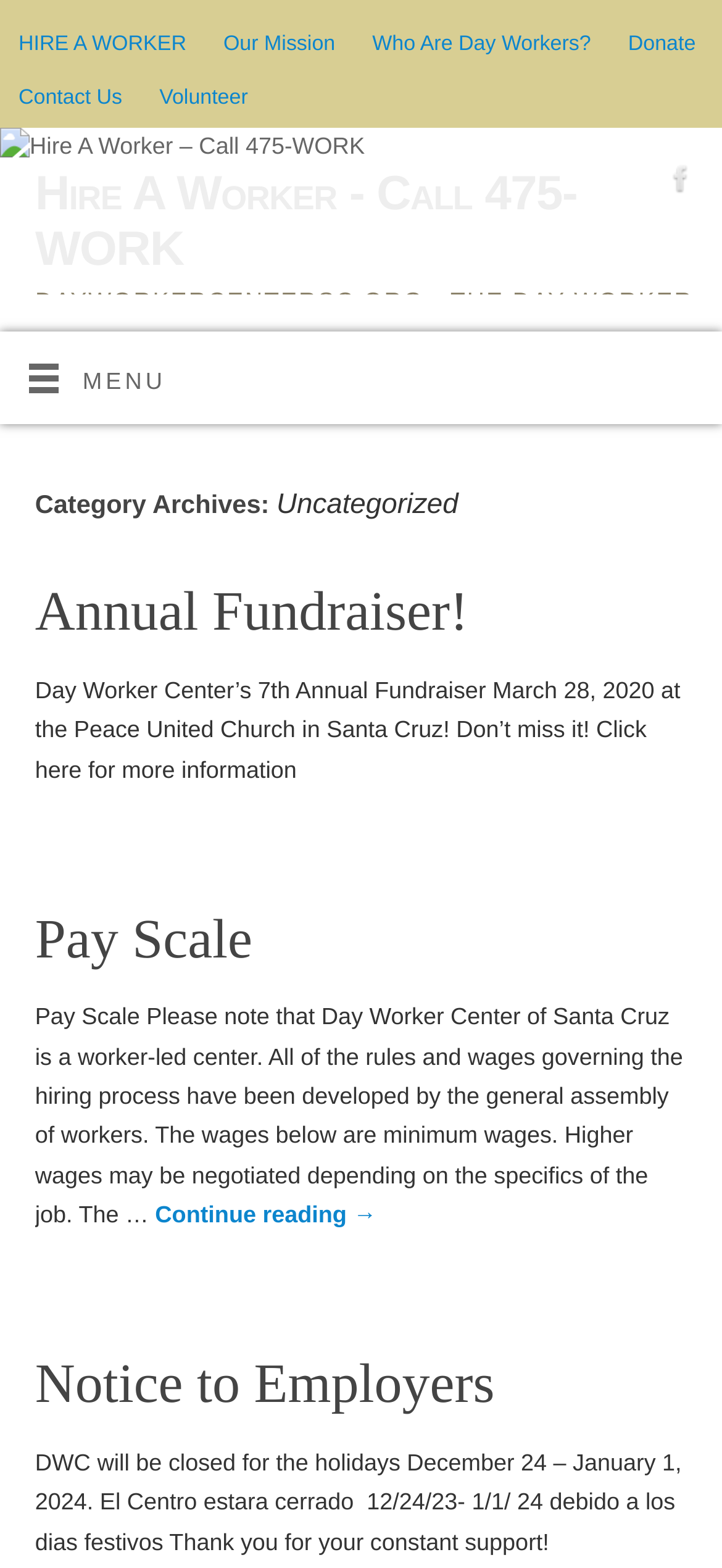Respond to the question with just a single word or phrase: 
What is the name of the organization?

Day Worker Center